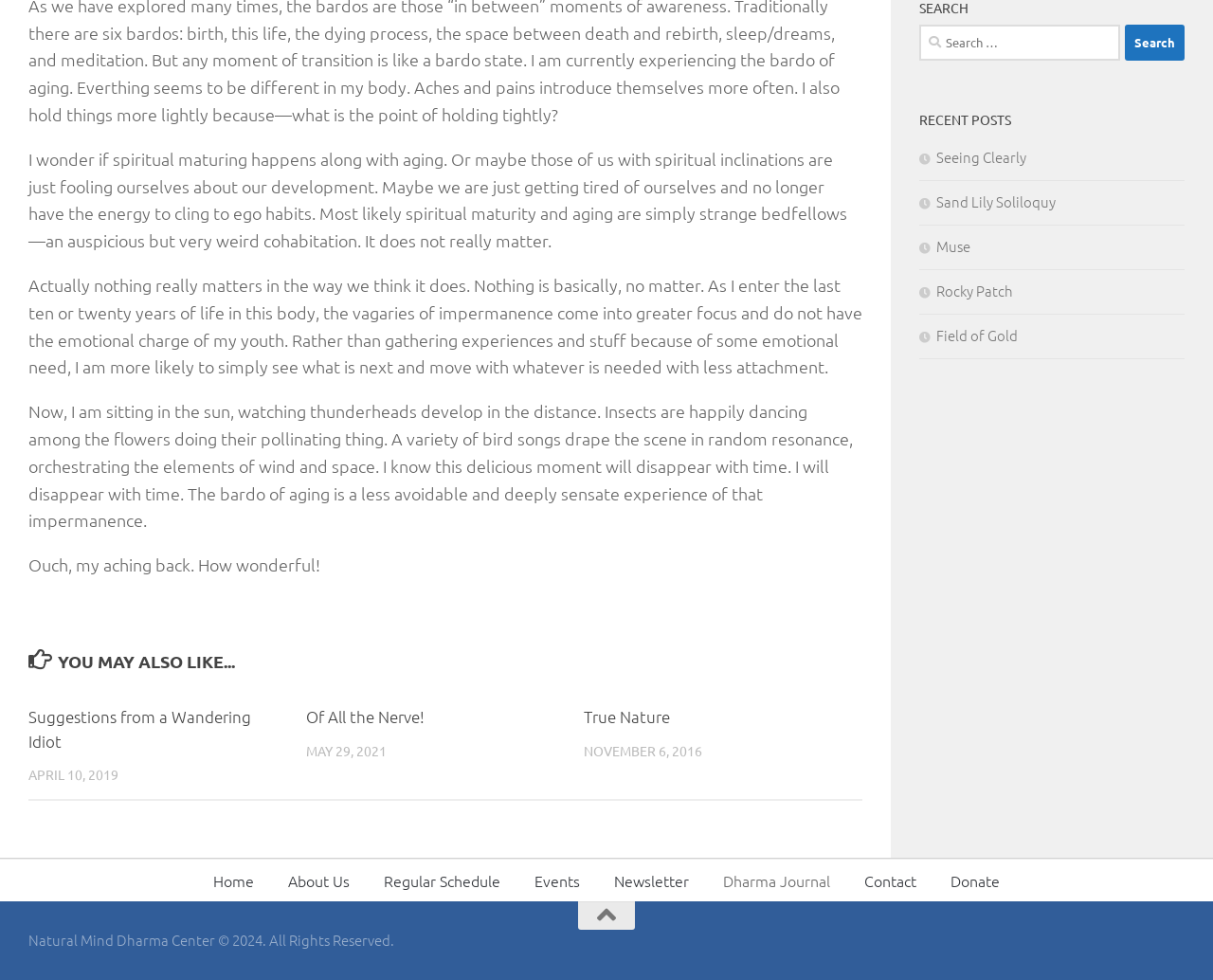Find the bounding box coordinates corresponding to the UI element with the description: "#comp-k8qej9wp__item-k8qey600 svg [data-color="1"] {fill: #0068D2;}". The coordinates should be formatted as [left, top, right, bottom], with values as floats between 0 and 1.

None